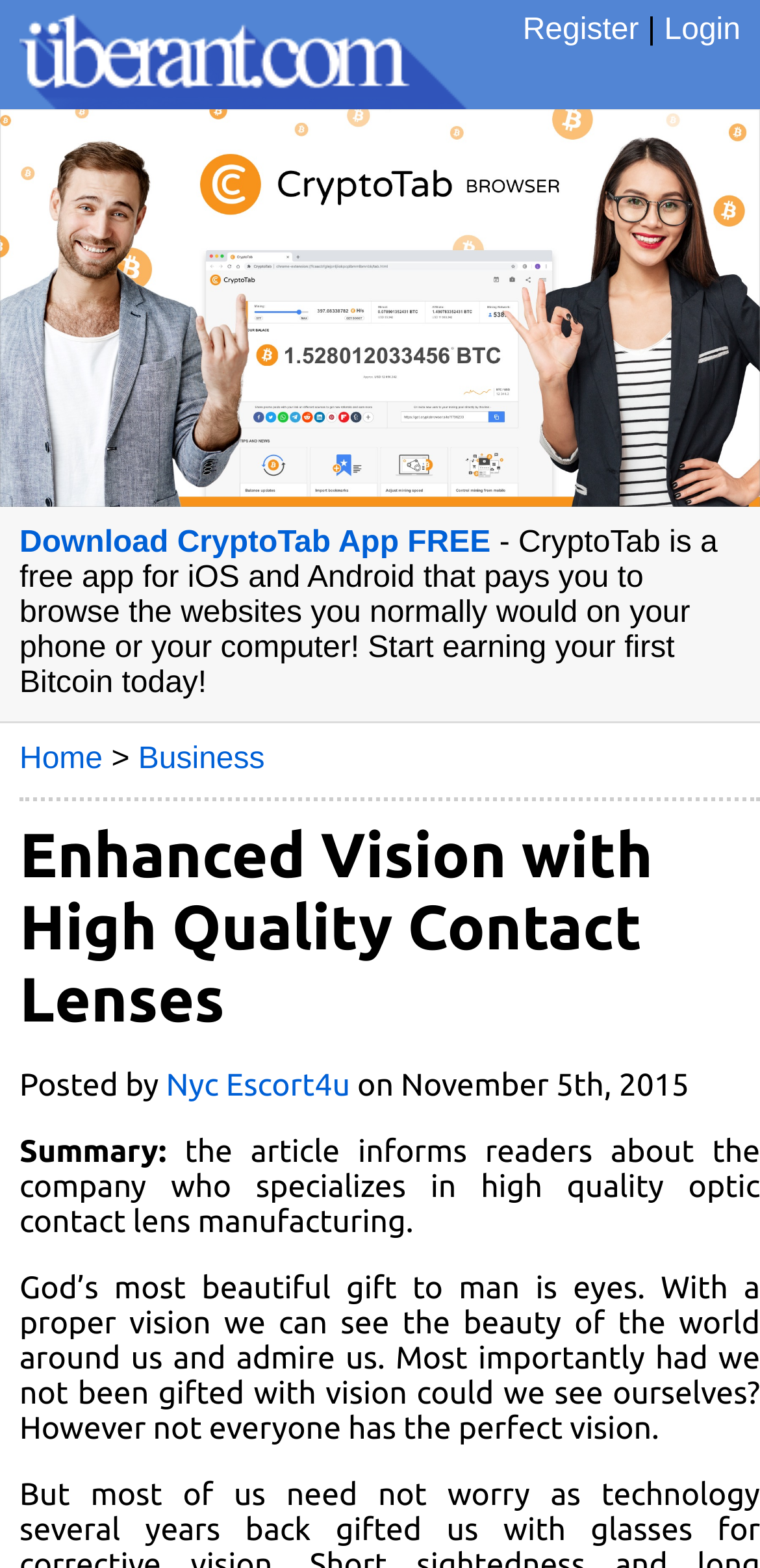Could you determine the bounding box coordinates of the clickable element to complete the instruction: "Download the CryptoTab app"? Provide the coordinates as four float numbers between 0 and 1, i.e., [left, top, right, bottom].

[0.026, 0.336, 0.646, 0.357]